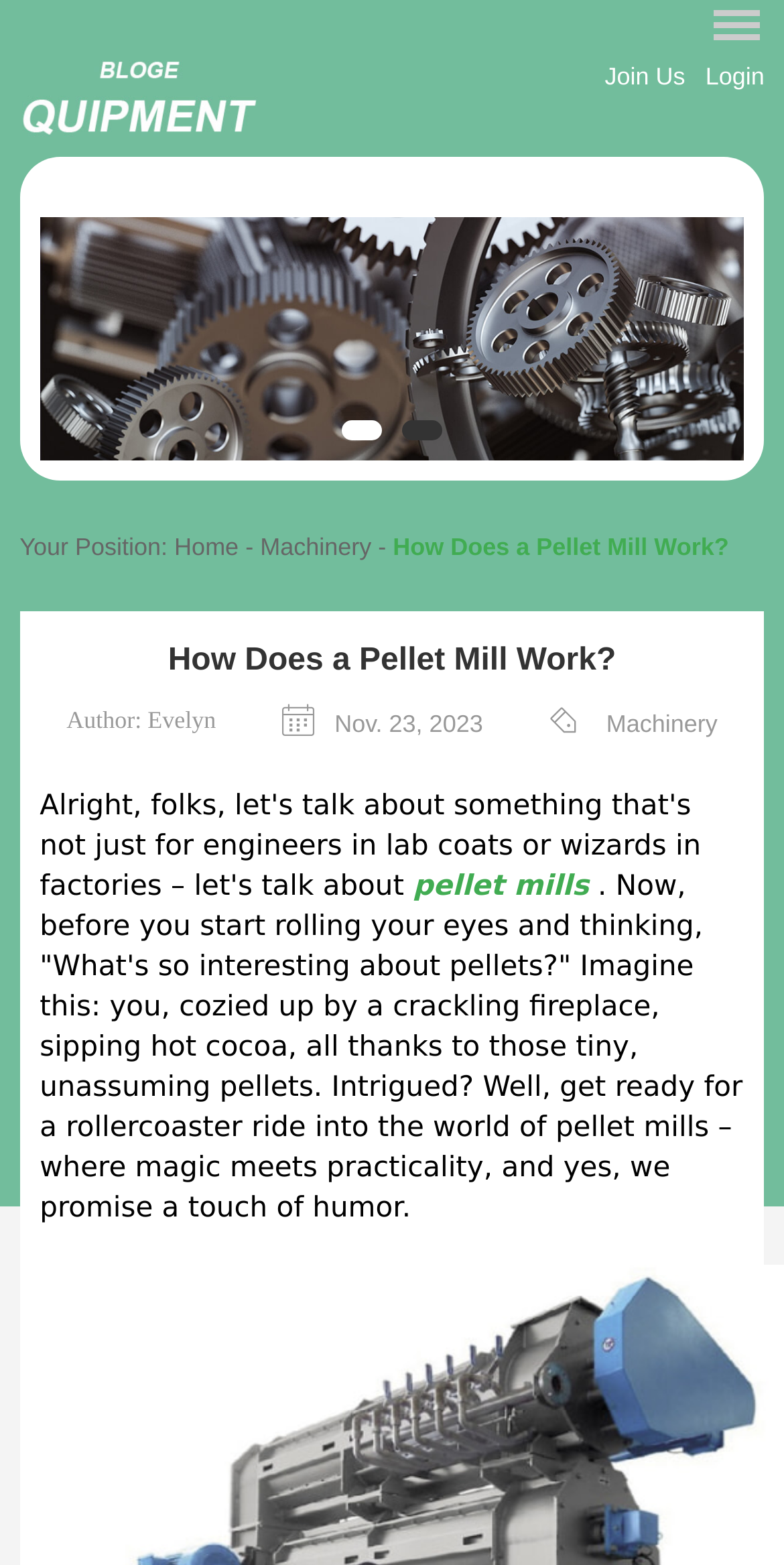Based on the description "Login", find the bounding box of the specified UI element.

[0.9, 0.033, 0.975, 0.064]